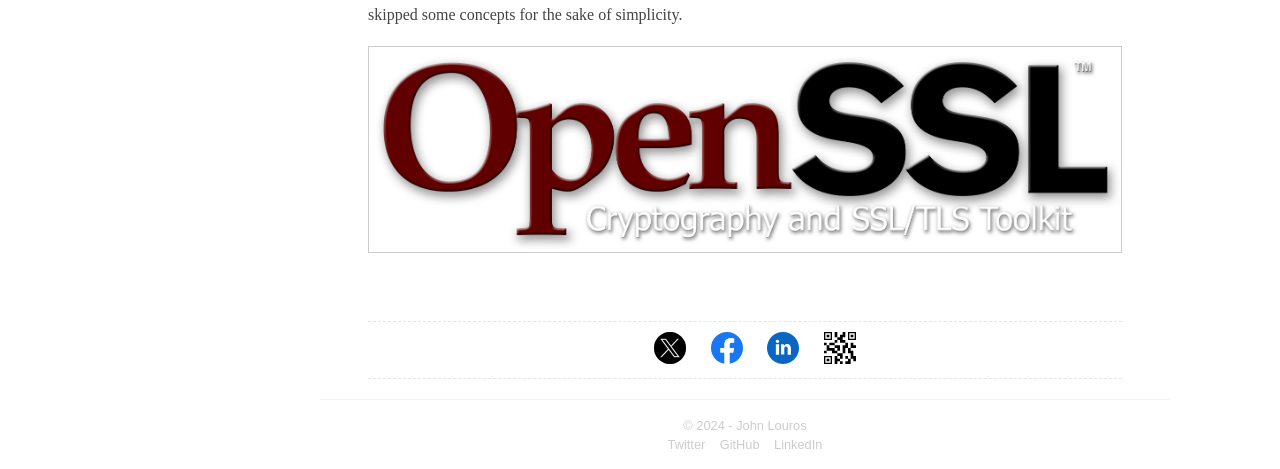What are the four buttons in the middle of the page?
Based on the content of the image, thoroughly explain and answer the question.

In the middle of the page, there are four buttons with bounding box coordinates of [0.511, 0.707, 0.536, 0.785], [0.555, 0.707, 0.58, 0.785], [0.599, 0.707, 0.624, 0.785], and [0.643, 0.707, 0.668, 0.785] respectively. These buttons have corresponding text elements with the content 'tweet it', 'post it', 'share it', and 'scan it'.